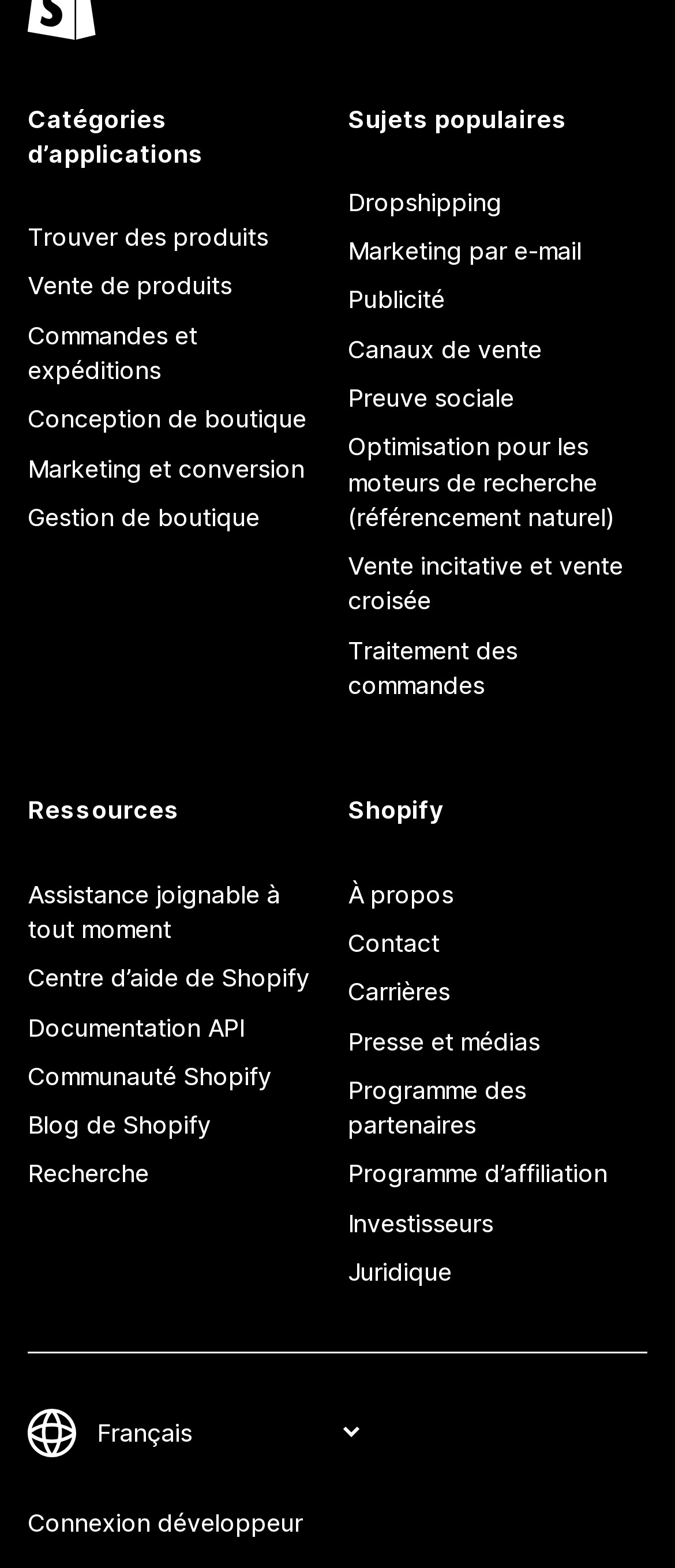Please provide a short answer using a single word or phrase for the question:
What is the purpose of the combobox?

Modify your language